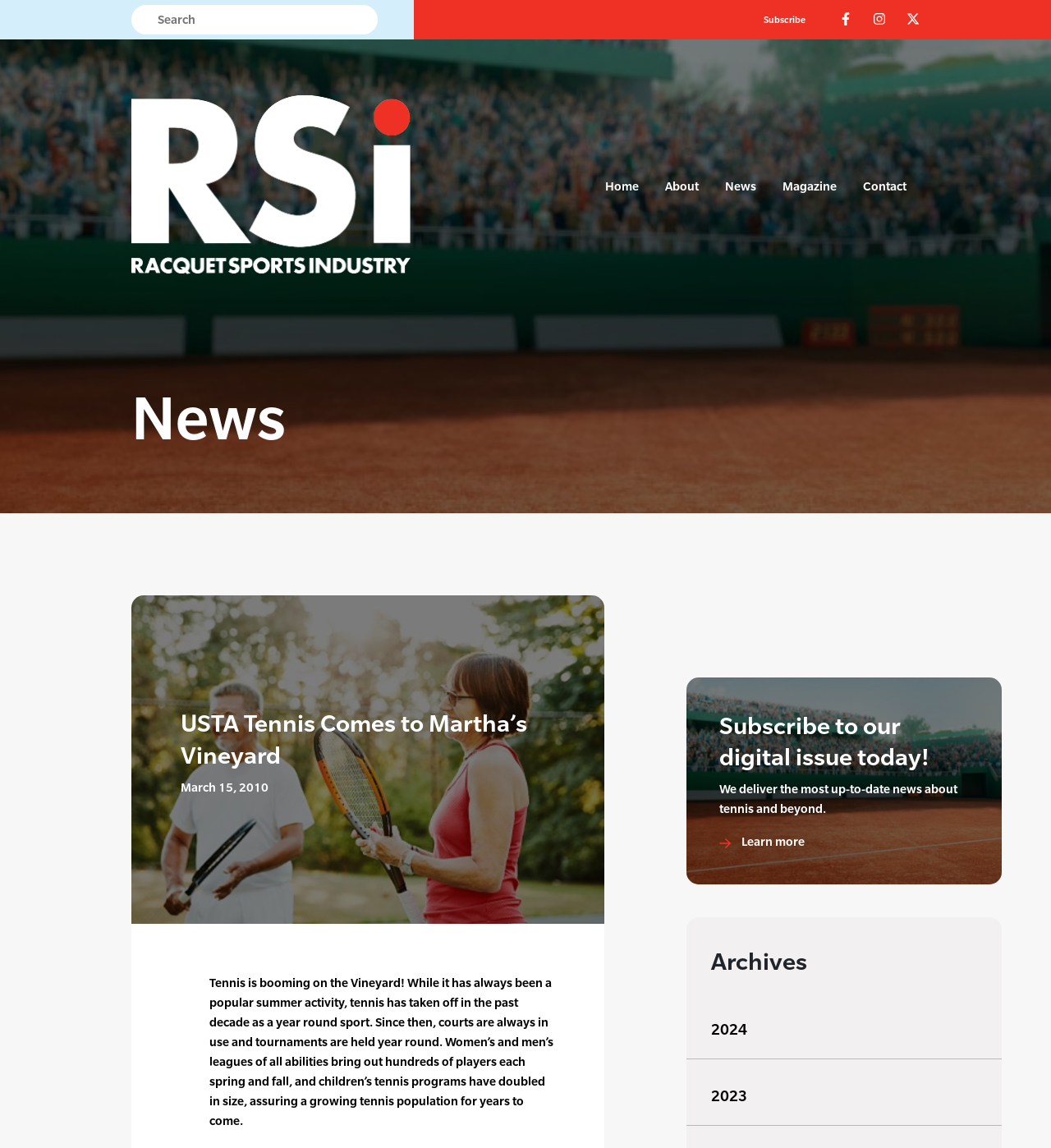Given the description of the UI element: "name="s" placeholder="Search"", predict the bounding box coordinates in the form of [left, top, right, bottom], with each value being a float between 0 and 1.

[0.125, 0.004, 0.359, 0.03]